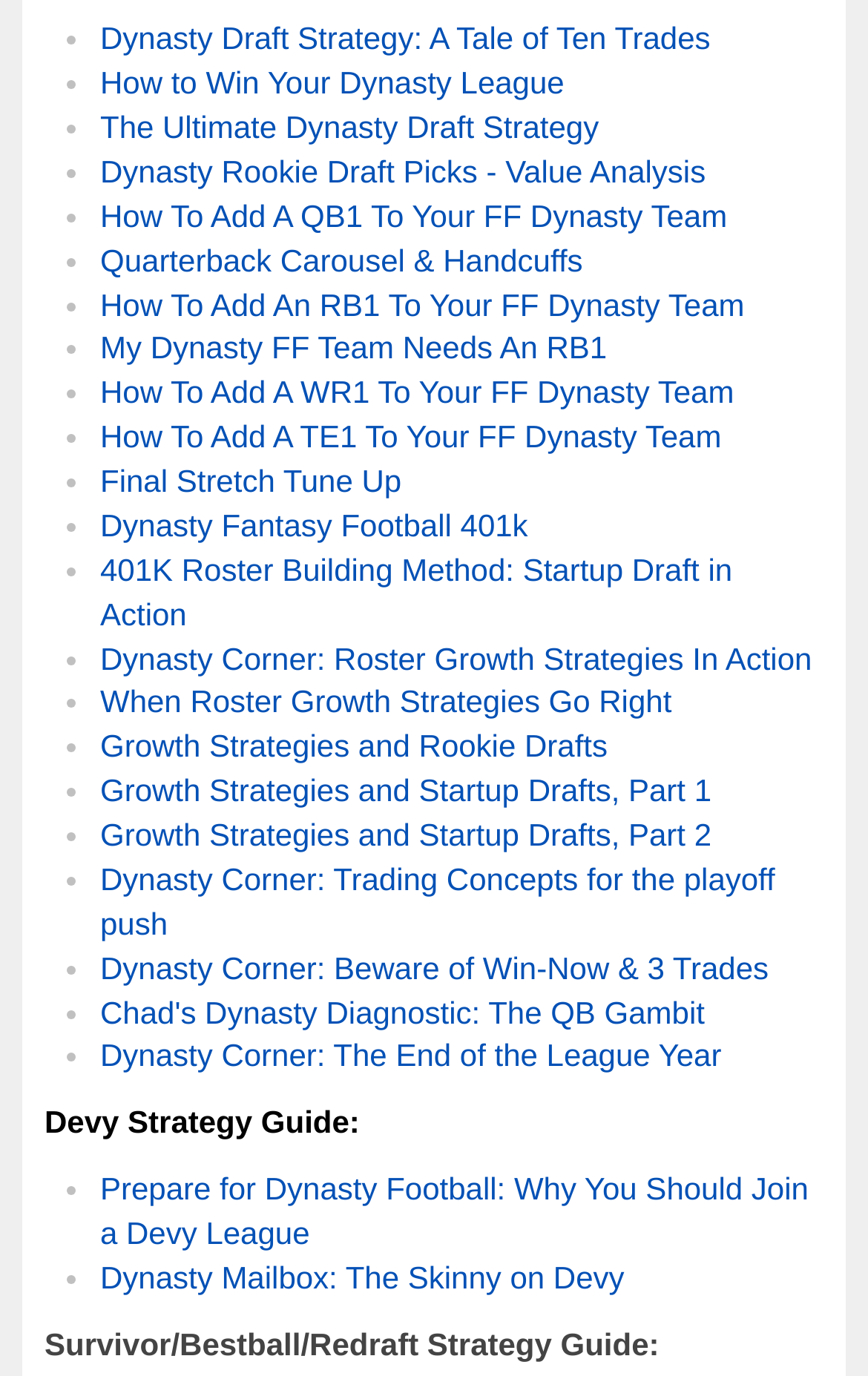Please identify the coordinates of the bounding box for the clickable region that will accomplish this instruction: "Learn about 'Devy Strategy Guide'".

[0.051, 0.803, 0.414, 0.828]